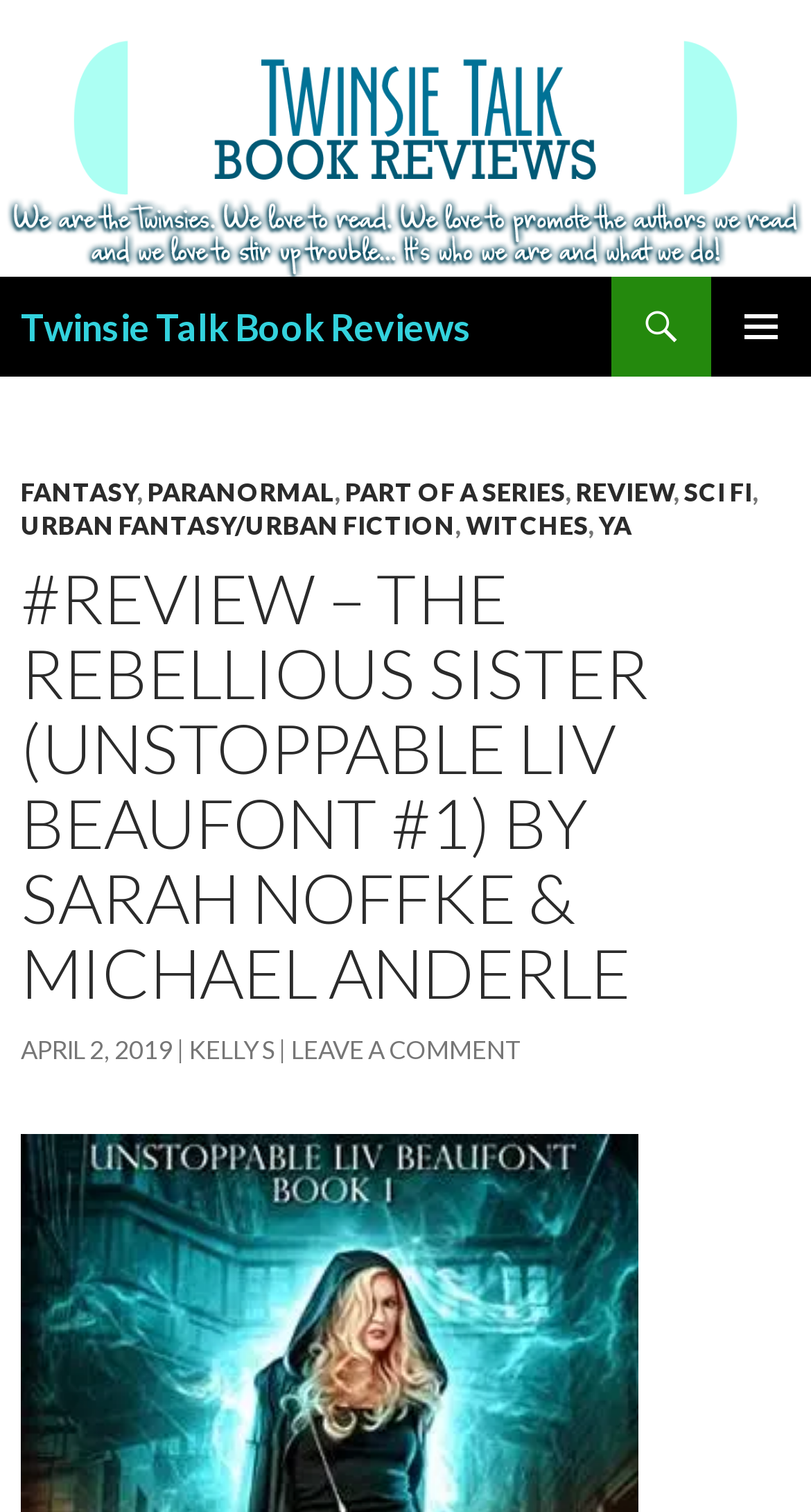Identify the bounding box coordinates of the area that should be clicked in order to complete the given instruction: "open primary menu". The bounding box coordinates should be four float numbers between 0 and 1, i.e., [left, top, right, bottom].

[0.877, 0.183, 1.0, 0.249]